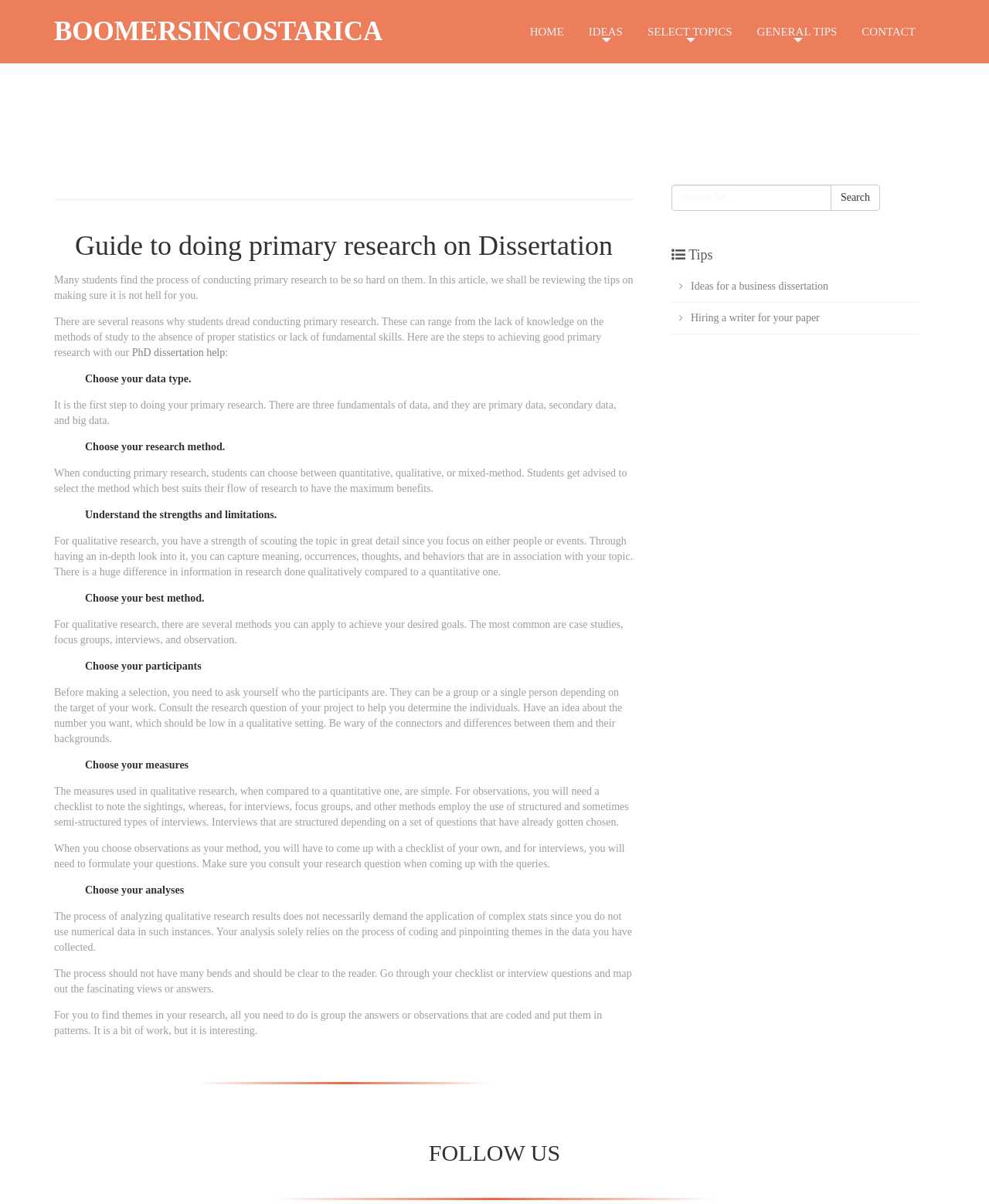Determine the bounding box coordinates for the area that should be clicked to carry out the following instruction: "Search for a topic".

[0.679, 0.153, 0.841, 0.175]